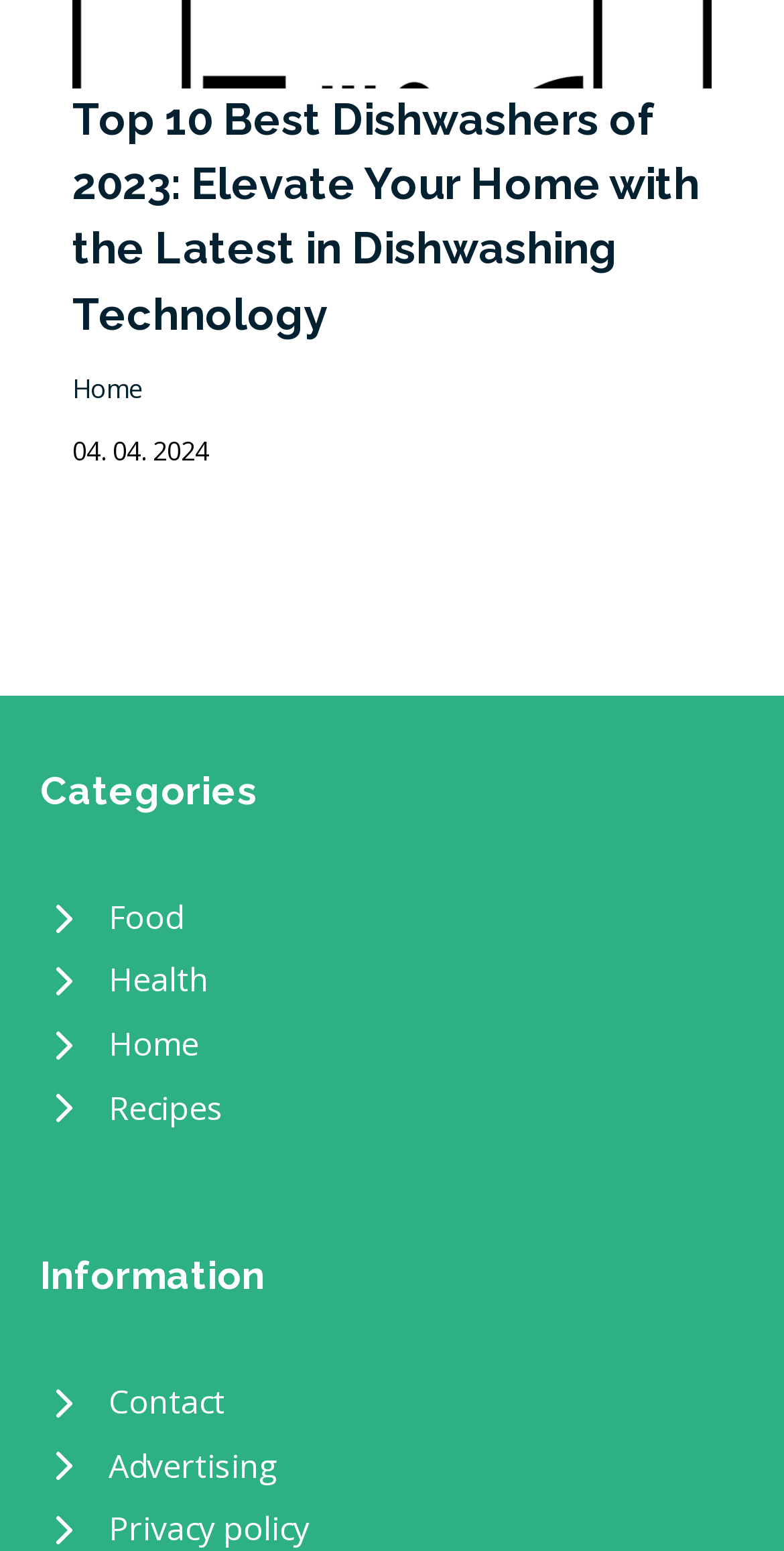Provide the bounding box coordinates of the HTML element this sentence describes: "Allow". The bounding box coordinates consist of four float numbers between 0 and 1, i.e., [left, top, right, bottom].

None